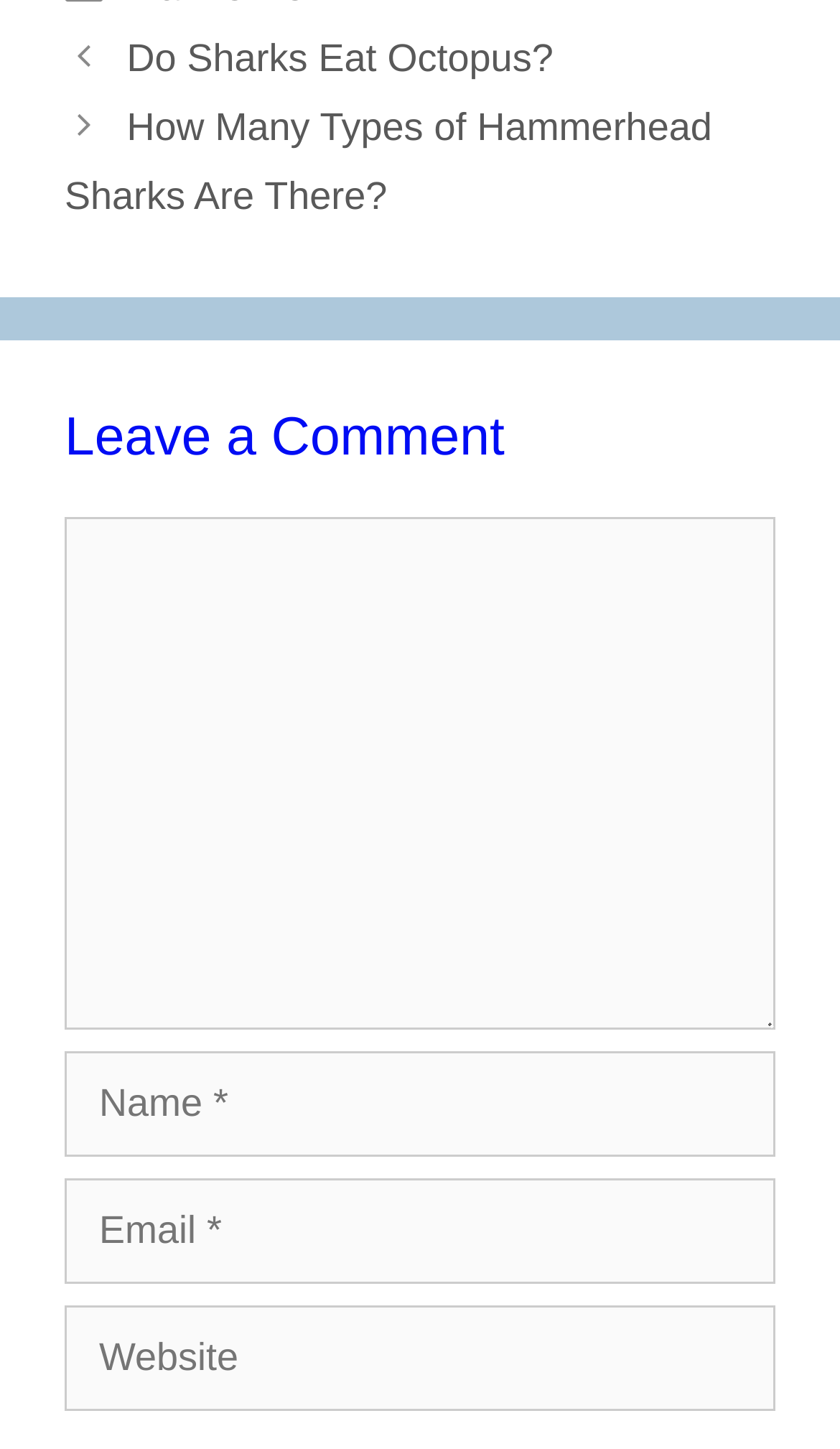Can you give a comprehensive explanation to the question given the content of the image?
What is the label of the first textbox under the 'Leave a Comment' section?

The first textbox under the 'Leave a Comment' section is labeled 'Comment', as indicated by the StaticText element 'Comment'.